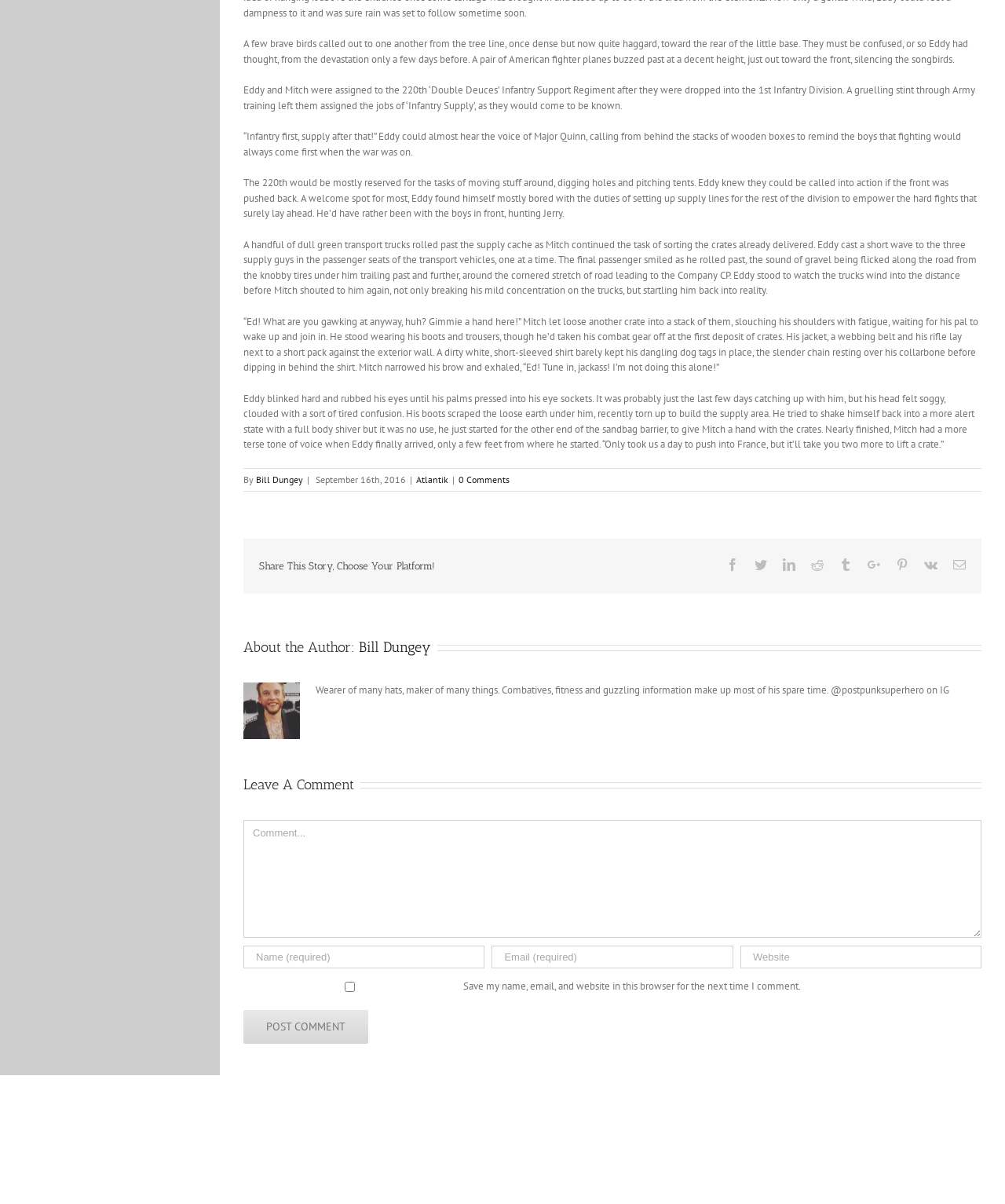Identify the bounding box coordinates for the UI element described as: "Atlantik". The coordinates should be provided as four floats between 0 and 1: [left, top, right, bottom].

[0.414, 0.393, 0.446, 0.403]